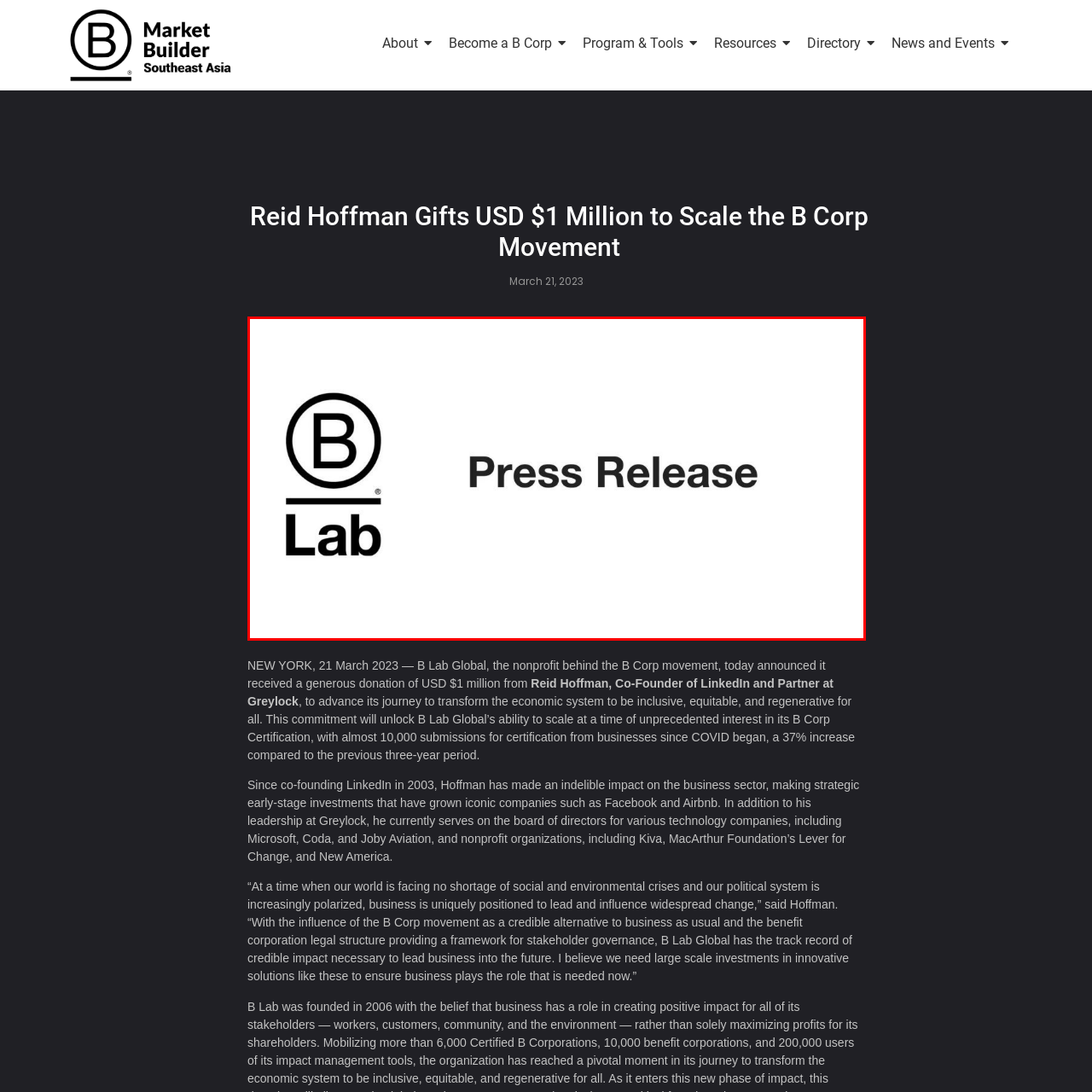Pay attention to the image encased in the red boundary and reply to the question using a single word or phrase:
What is the purpose of B Lab's announcement?

To inspire businesses